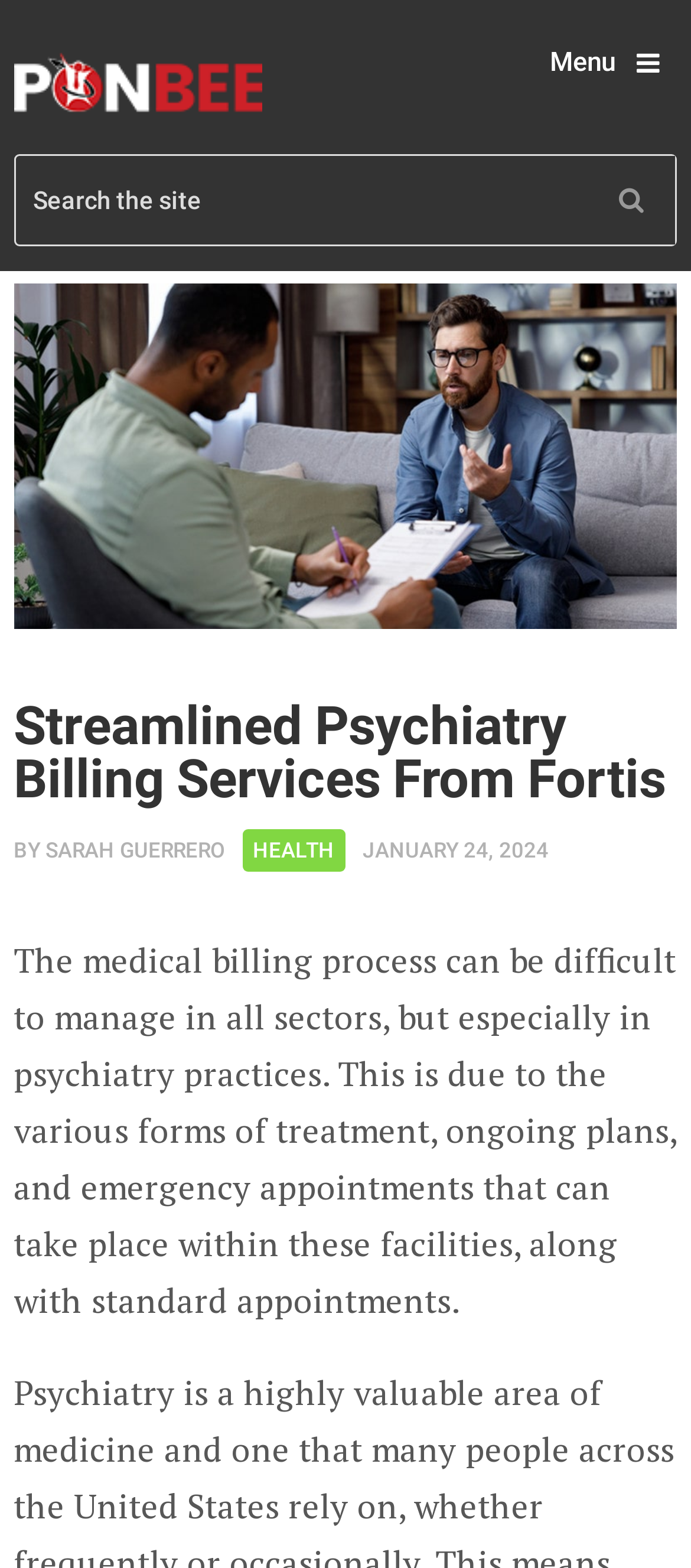Please provide the bounding box coordinate of the region that matches the element description: Menu. Coordinates should be in the format (top-left x, top-left y, bottom-right x, bottom-right y) and all values should be between 0 and 1.

[0.77, 0.017, 0.98, 0.063]